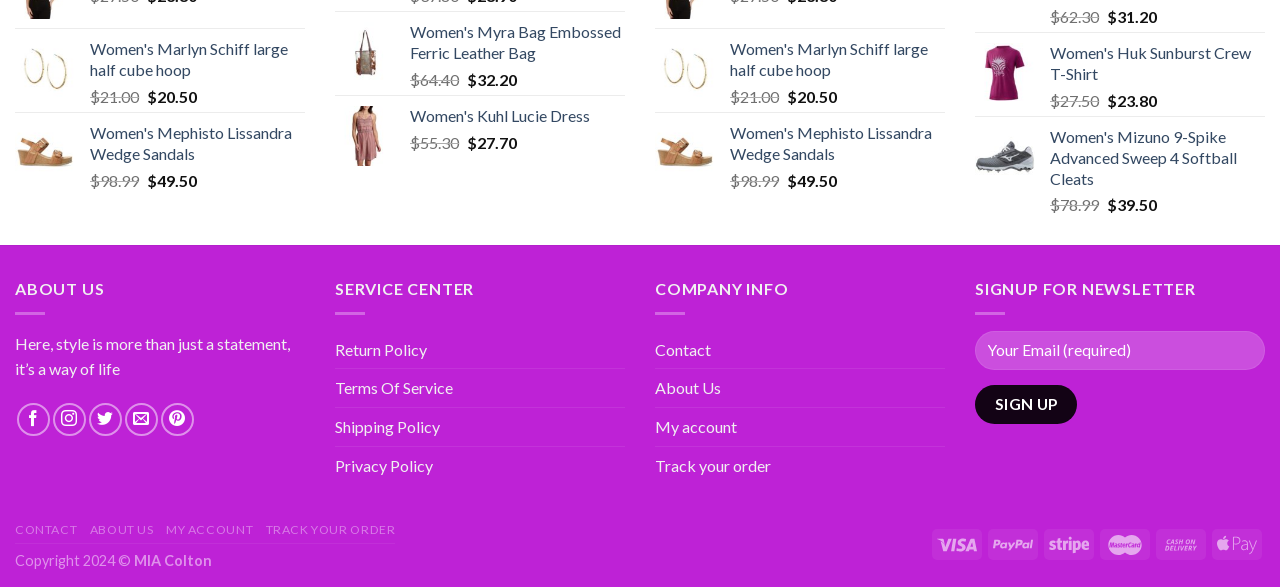Answer the question using only one word or a concise phrase: What is the purpose of the form at the bottom-right?

Sign up for newsletter